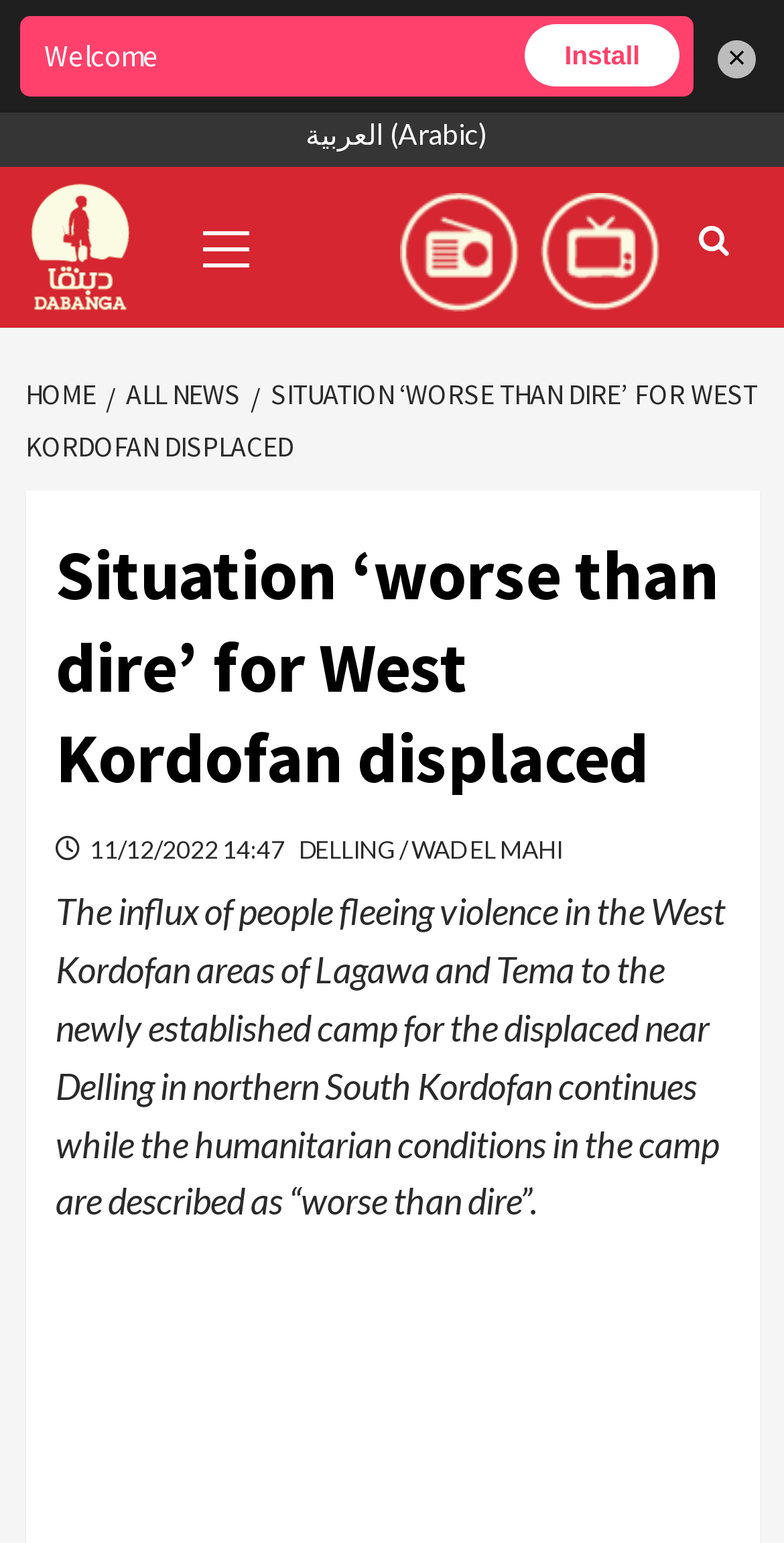Highlight the bounding box coordinates of the element that should be clicked to carry out the following instruction: "Install". The coordinates must be given as four float numbers ranging from 0 to 1, i.e., [left, top, right, bottom].

[0.669, 0.02, 0.868, 0.053]